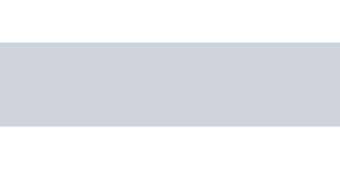Is the image intended for promotional purposes?
Answer with a single word or phrase by referring to the visual content.

Likely